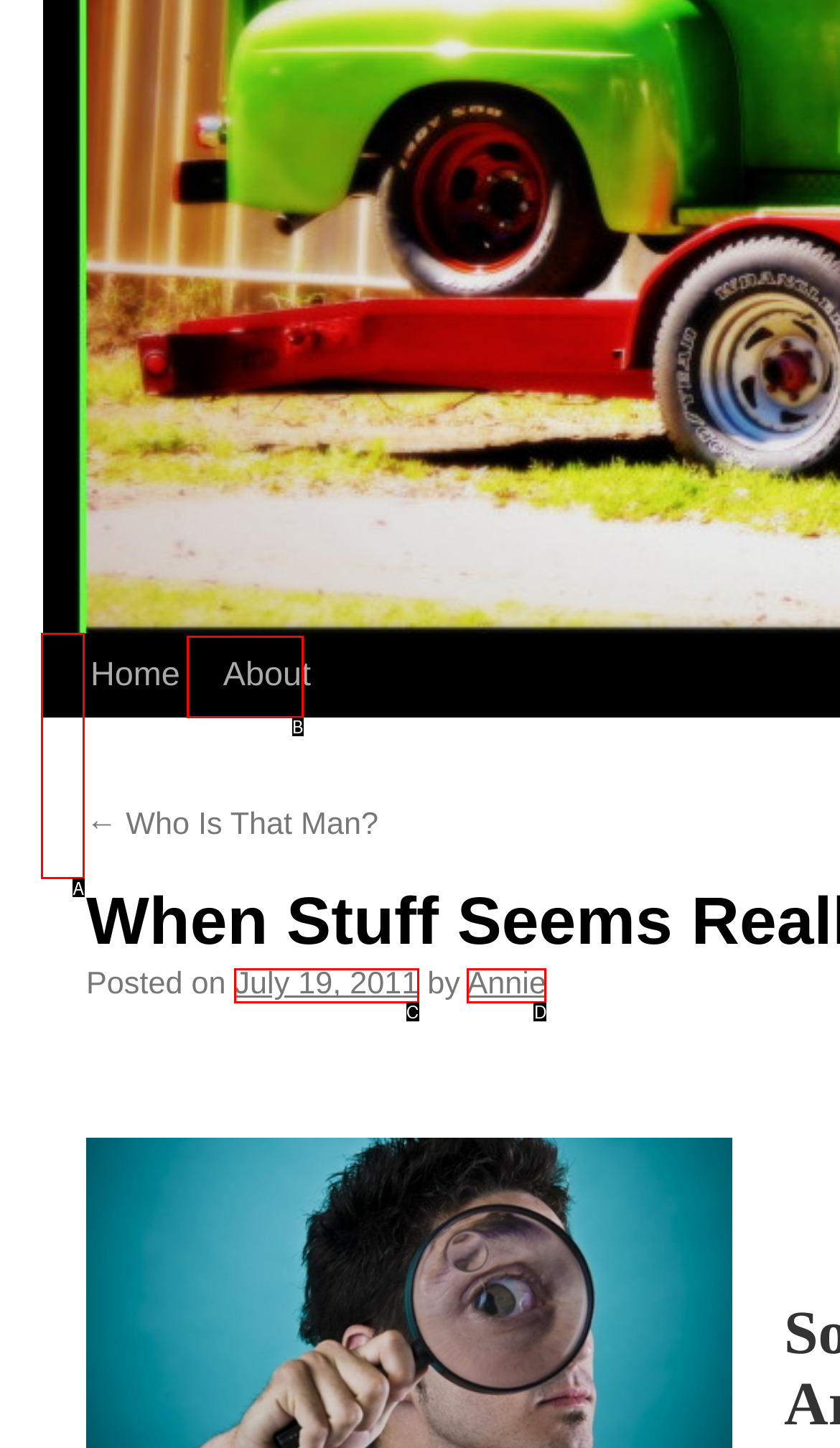Which option is described as follows: About
Answer with the letter of the matching option directly.

B